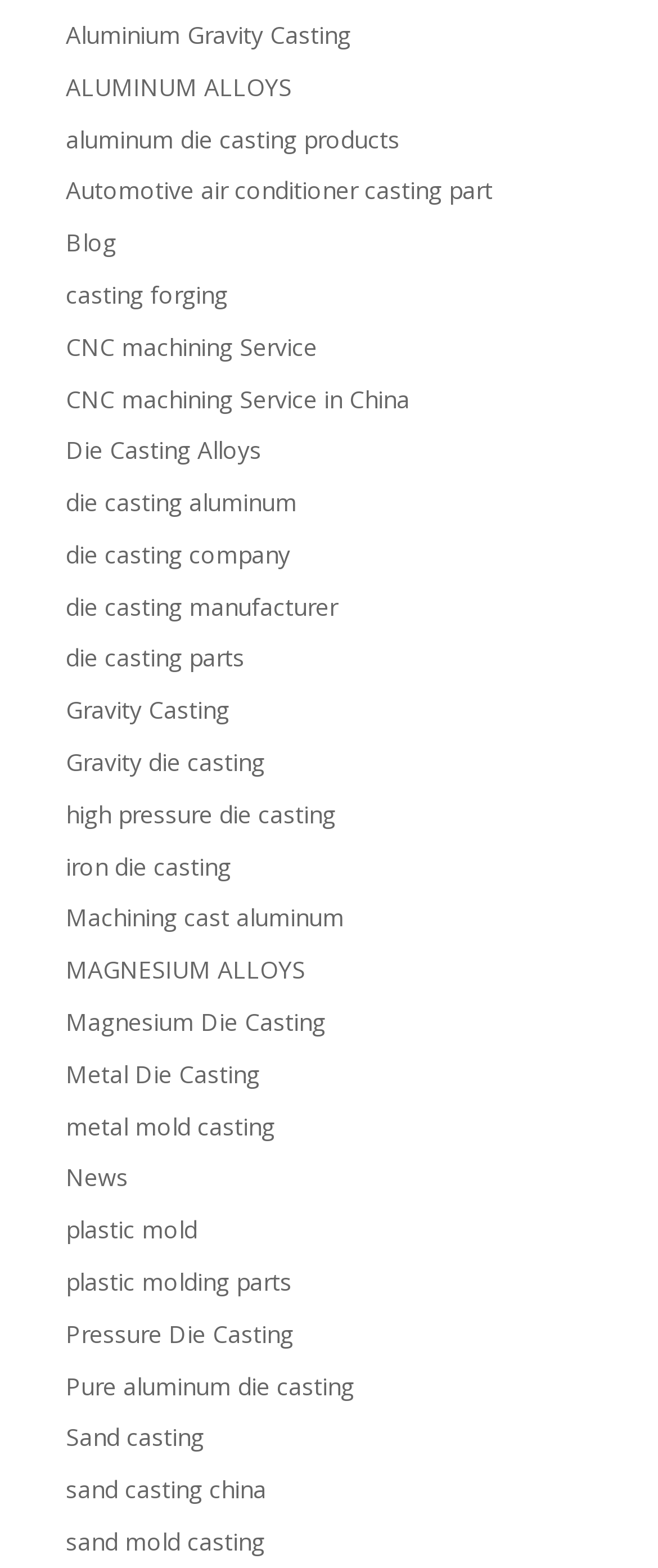Indicate the bounding box coordinates of the element that must be clicked to execute the instruction: "Visit the Blog page". The coordinates should be given as four float numbers between 0 and 1, i.e., [left, top, right, bottom].

[0.1, 0.144, 0.177, 0.165]